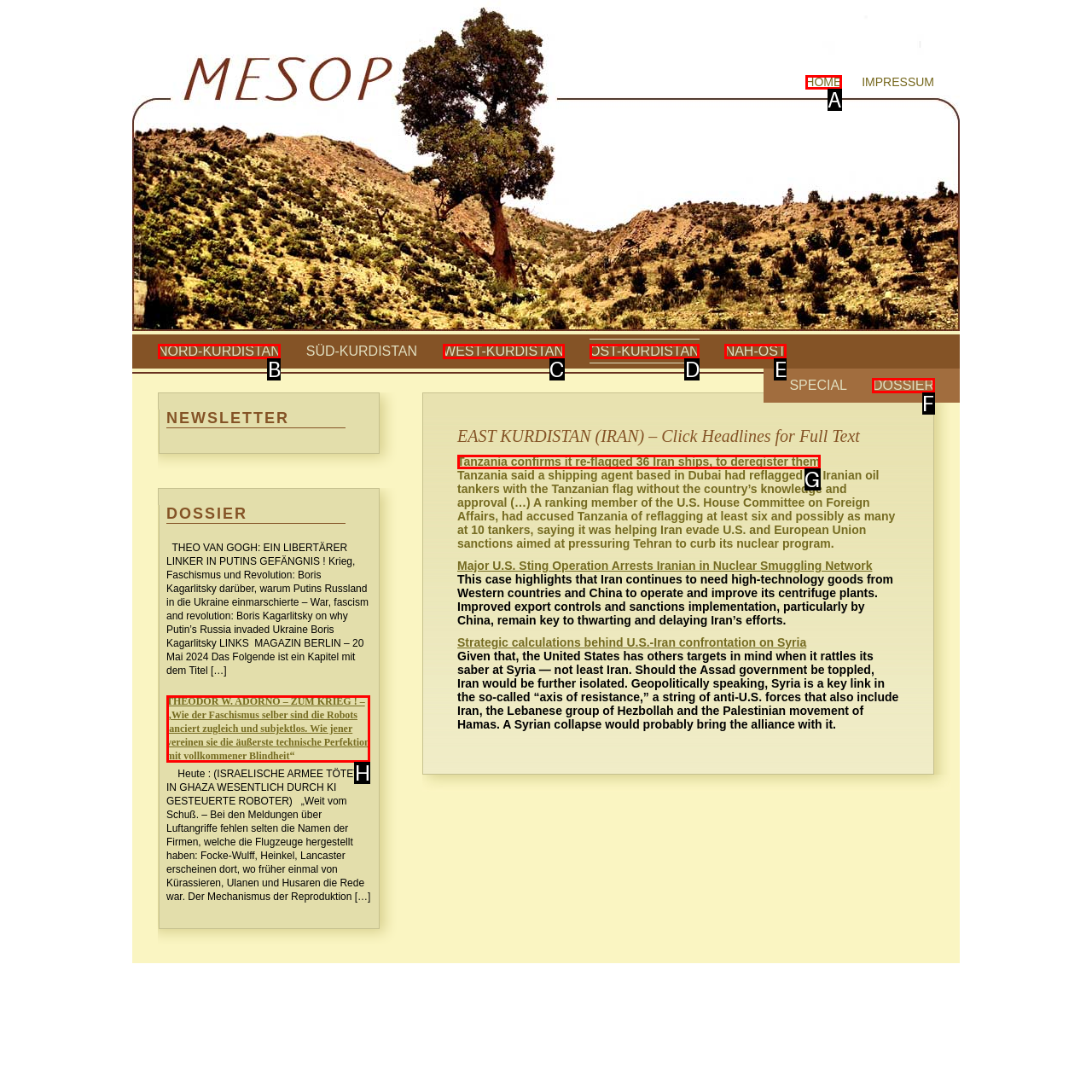From the given choices, determine which HTML element aligns with the description: serenitydental Respond with the letter of the appropriate option.

None